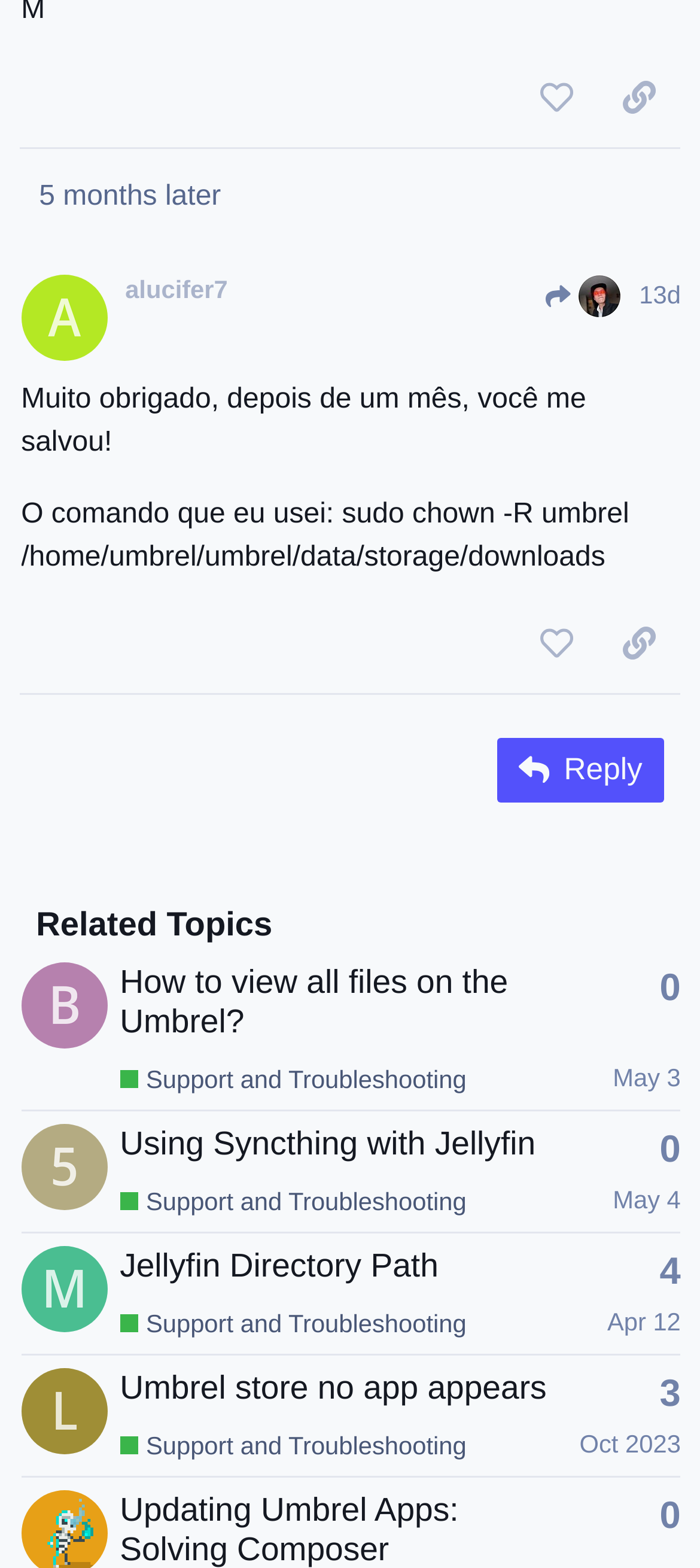Identify the coordinates of the bounding box for the element that must be clicked to accomplish the instruction: "like this post".

[0.736, 0.039, 0.854, 0.085]